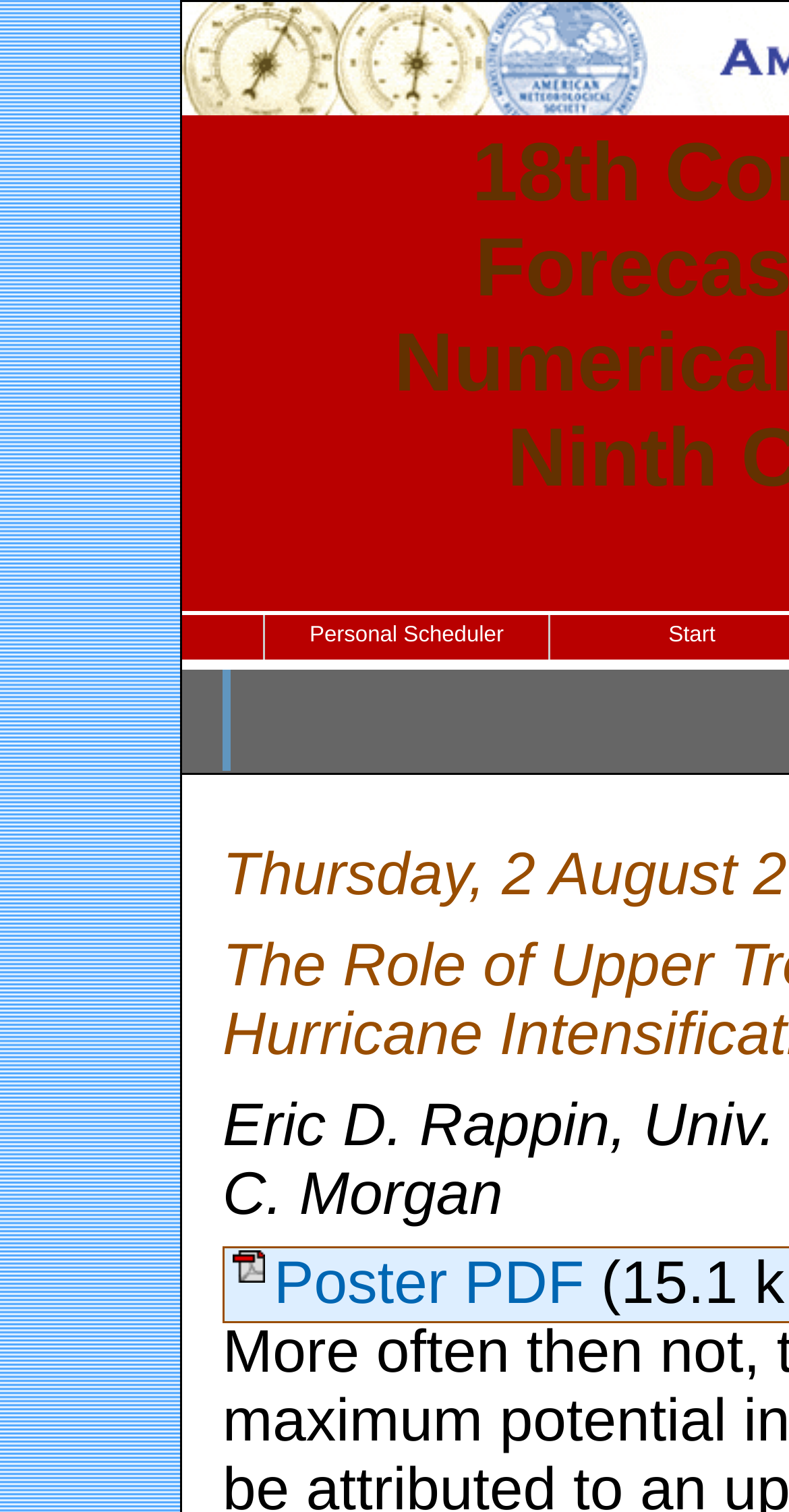Bounding box coordinates are specified in the format (top-left x, top-left y, bottom-right x, bottom-right y). All values are floating point numbers bounded between 0 and 1. Please provide the bounding box coordinate of the region this sentence describes: Personal Scheduler

[0.336, 0.138, 0.695, 0.167]